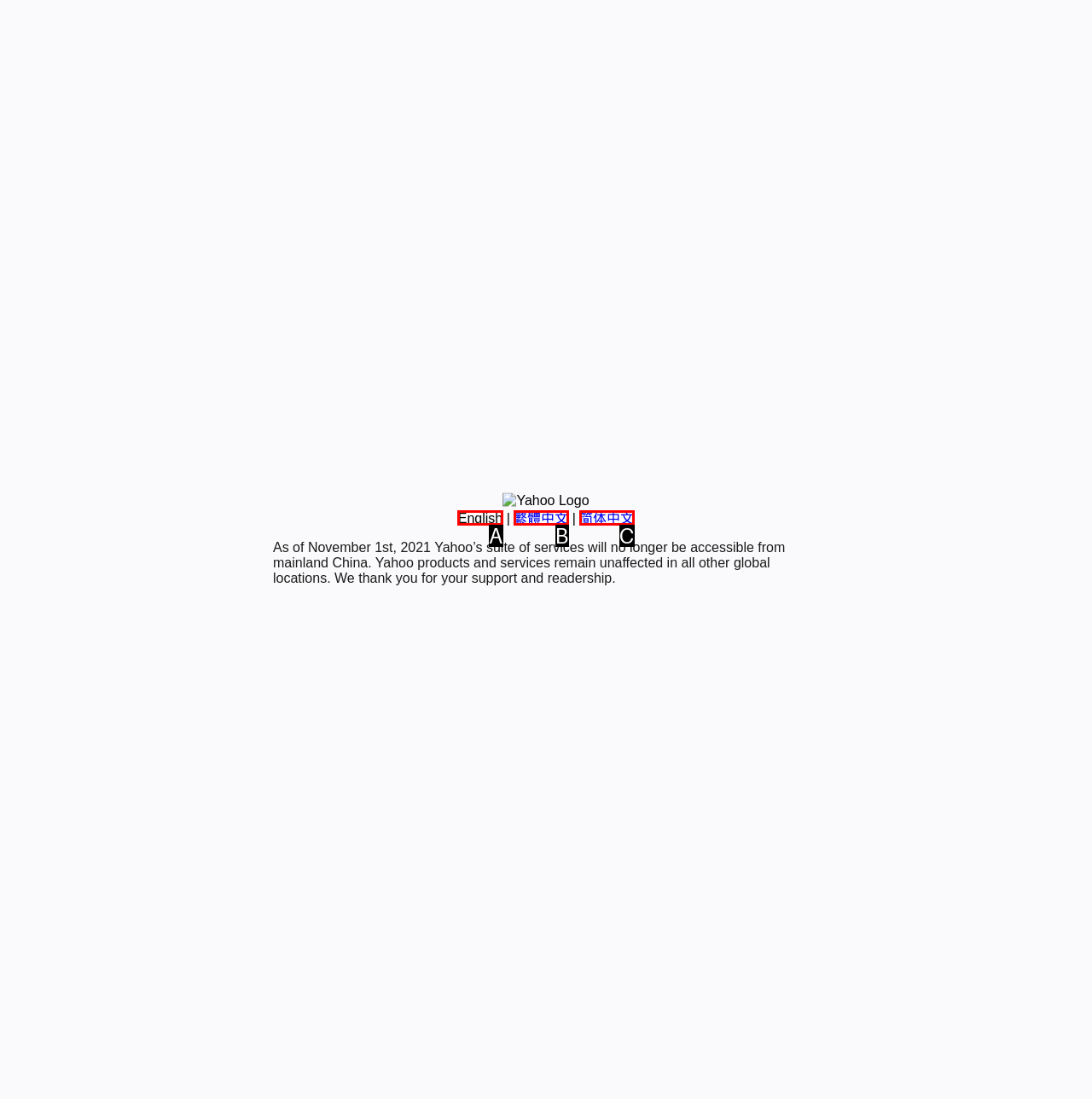Determine the option that best fits the description: 繁體中文
Reply with the letter of the correct option directly.

B